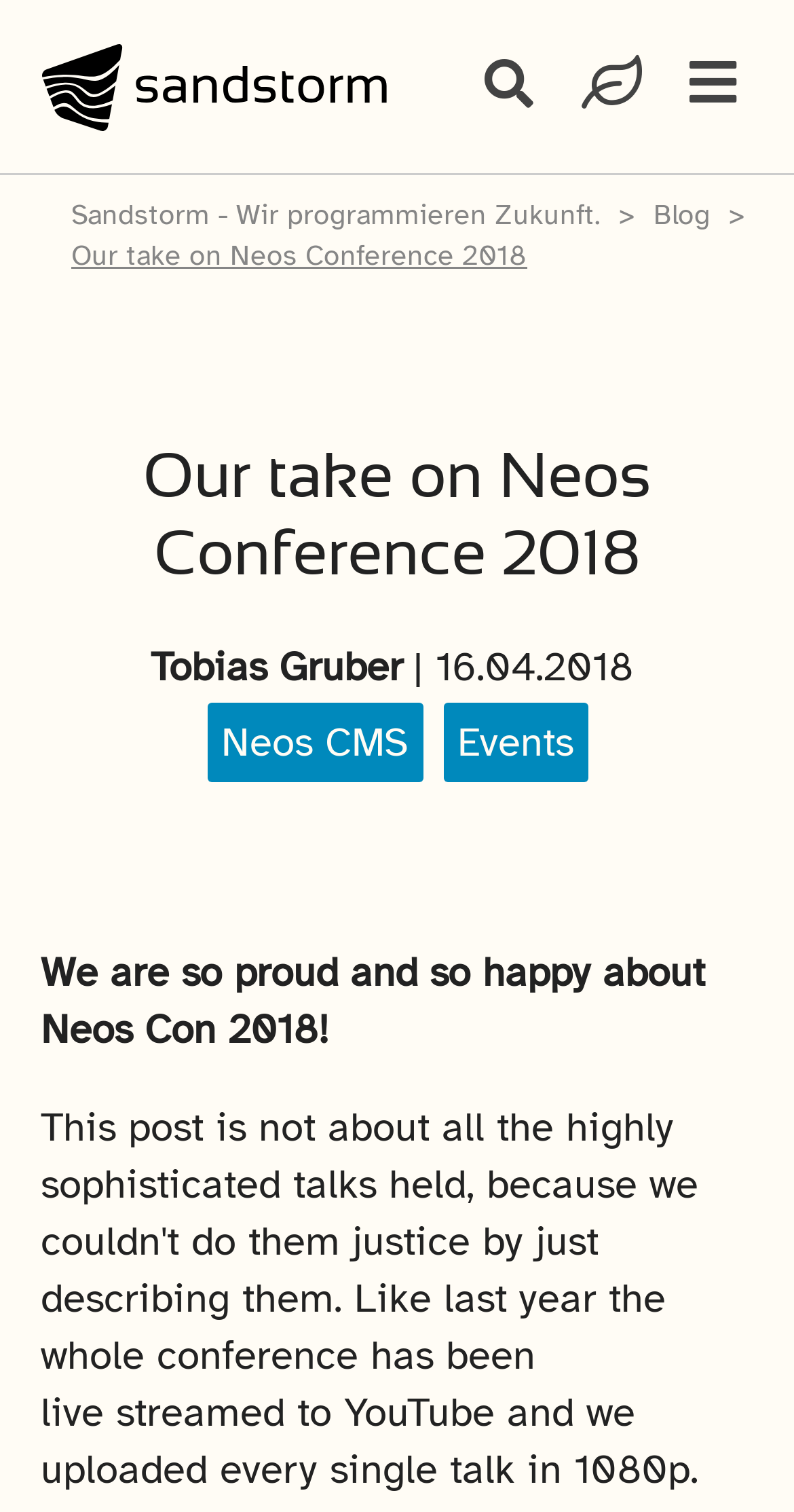Describe the webpage in detail, including text, images, and layout.

The webpage appears to be a blog post about Neos Conference 2018. At the top left, there is a Sandstorm logo, which is an image linked to the company's website. Next to the logo, there is a horizontal navigation menu with three links: "Sandstorm - Wir programmieren Zukunft." (Sandstorm's tagline), "Blog", and another link with an icon. 

On the top right, there are three social media buttons with icons. Below the navigation menu, the title "Our take on Neos Conference 2018" is prominently displayed as a heading. The author's name, "Tobias Gruber", and the date "16.04.2018" are placed below the title. 

There are two links, "Neos CMS" and "Events", positioned below the author's information. The main content of the blog post starts with the sentence "We are so proud and so happy about Neos Con 2018!", which takes up a significant portion of the page.